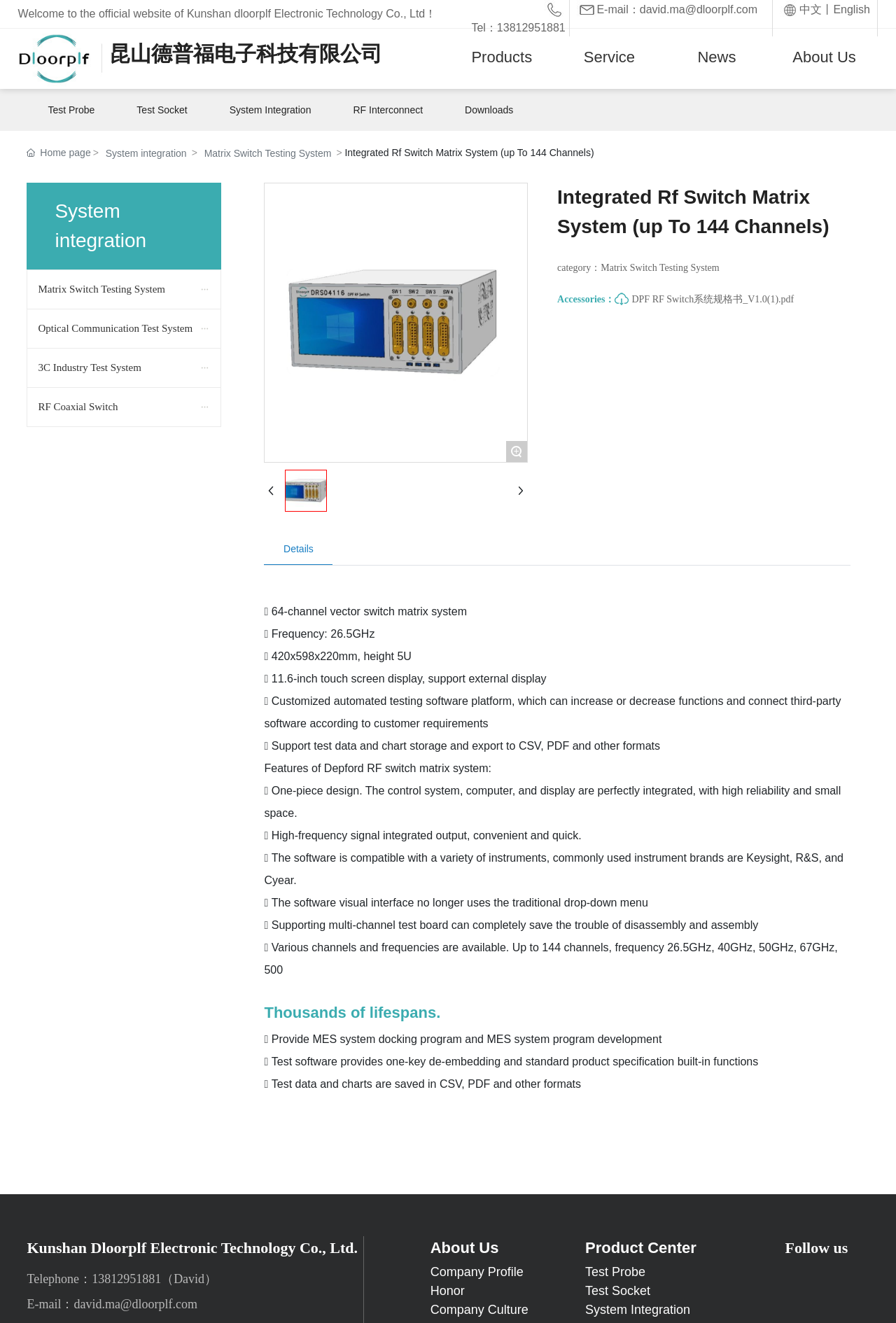Using the format (top-left x, top-left y, bottom-right x, bottom-right y), and given the element description, identify the bounding box coordinates within the screenshot: DPF RF Switch系统规格书_V1.0(1).pdf

[0.705, 0.222, 0.886, 0.23]